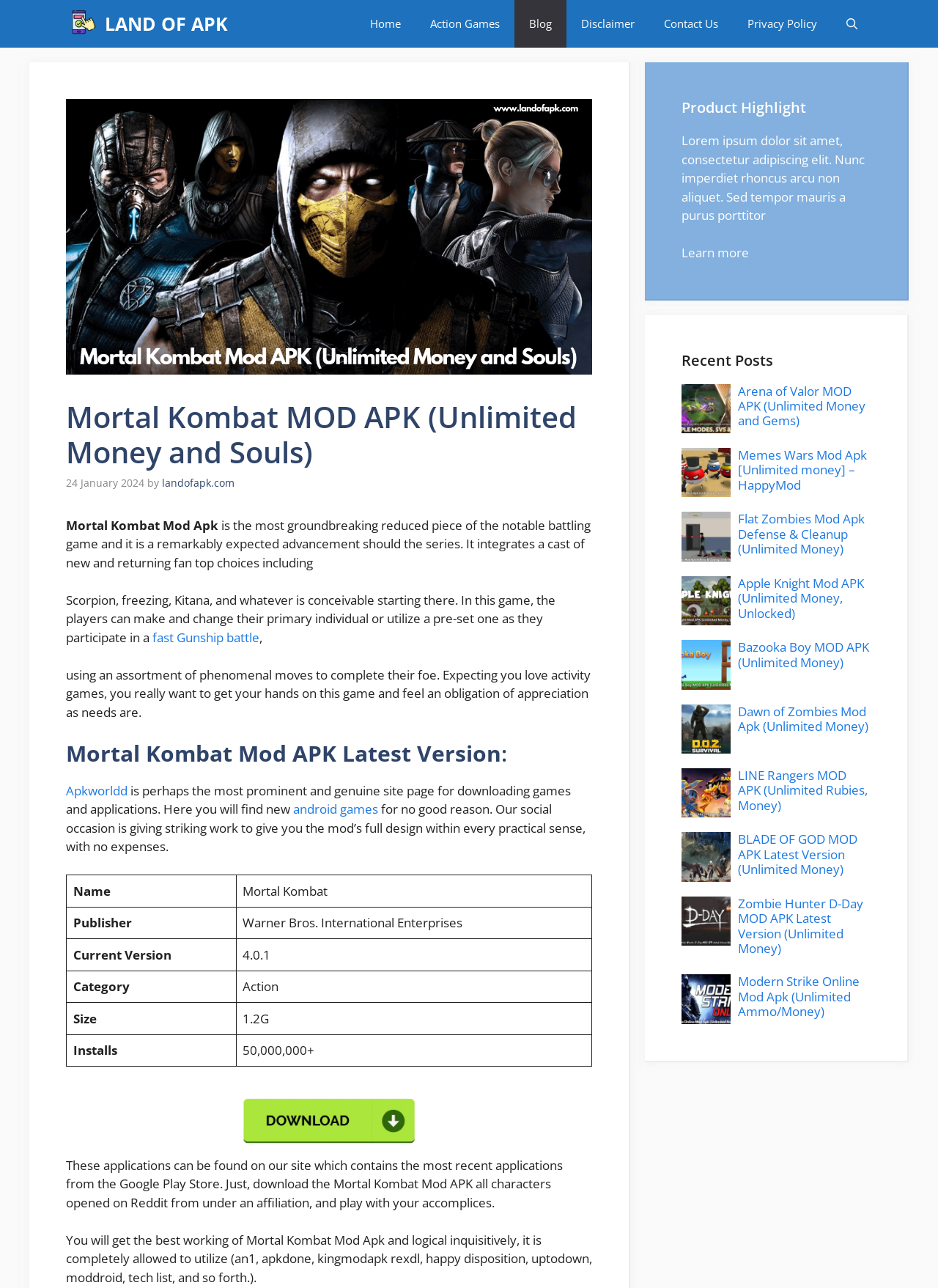Locate the bounding box coordinates of the element that needs to be clicked to carry out the instruction: "Click the 'LAND OF APK' link". The coordinates should be given as four float numbers ranging from 0 to 1, i.e., [left, top, right, bottom].

[0.07, 0.0, 0.104, 0.037]